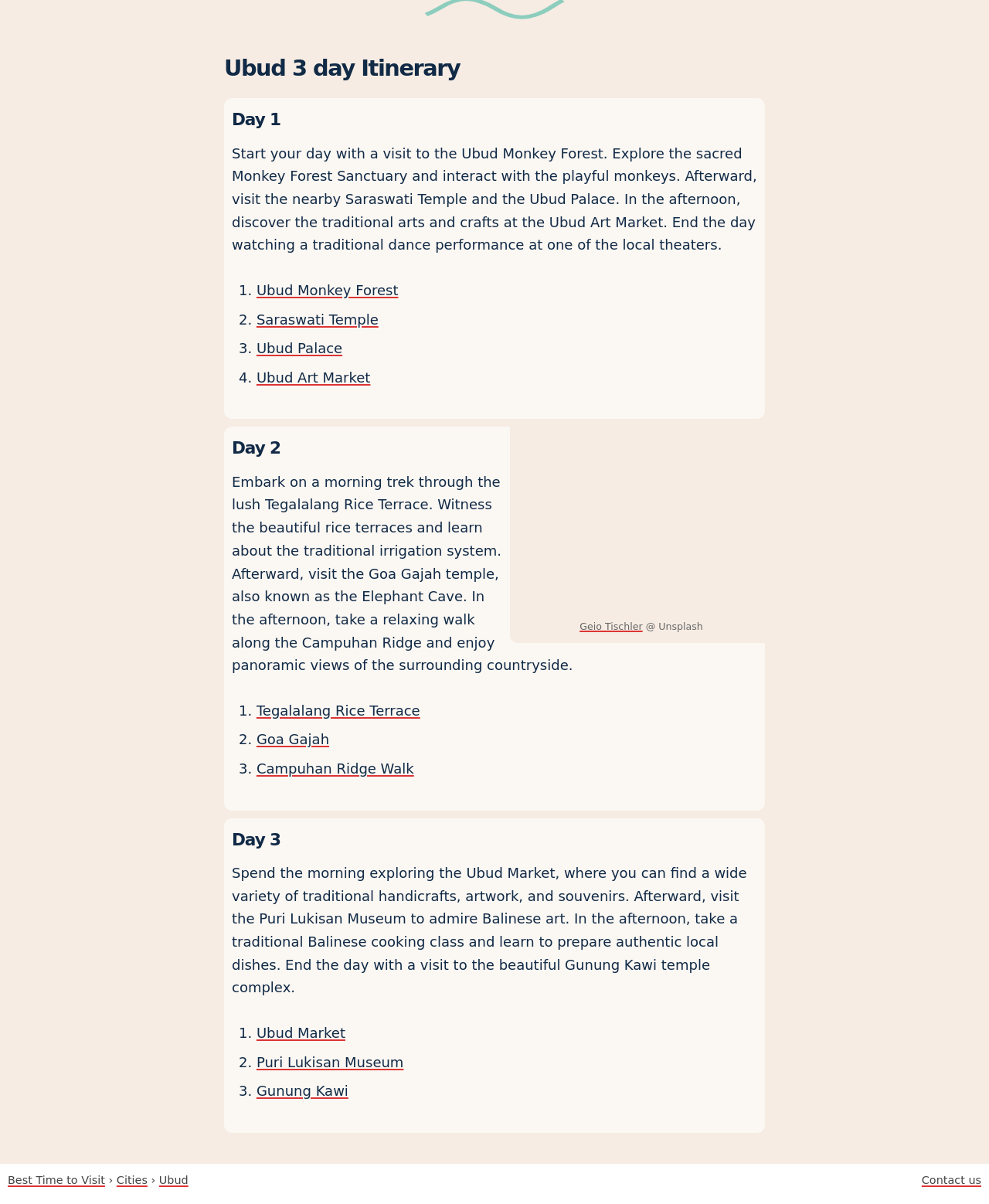Reply to the question with a single word or phrase:
What is the purpose of the Ubud Art Market?

Find traditional handicrafts and souvenirs